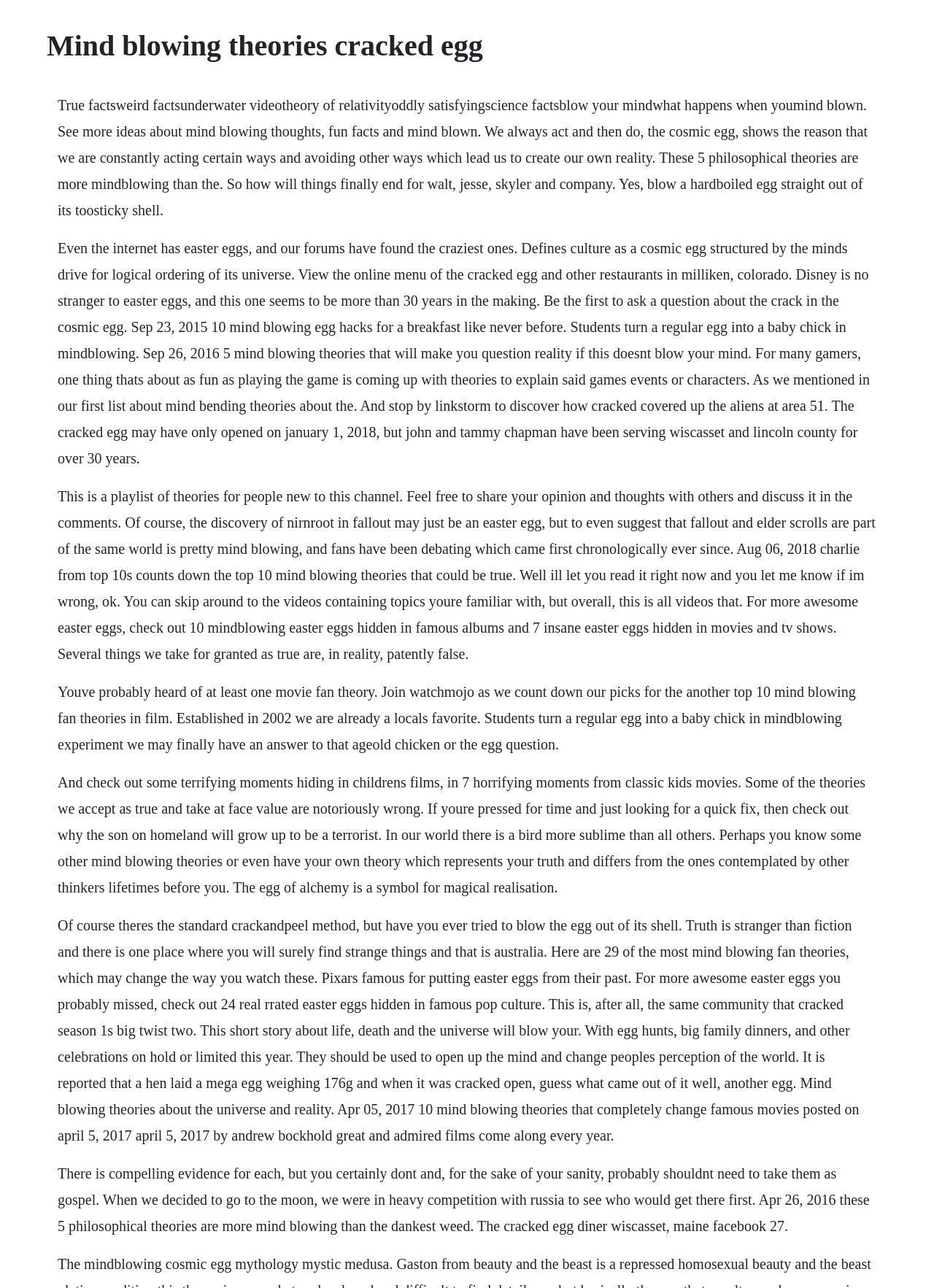Generate the title text from the webpage.

Mind blowing theories cracked egg